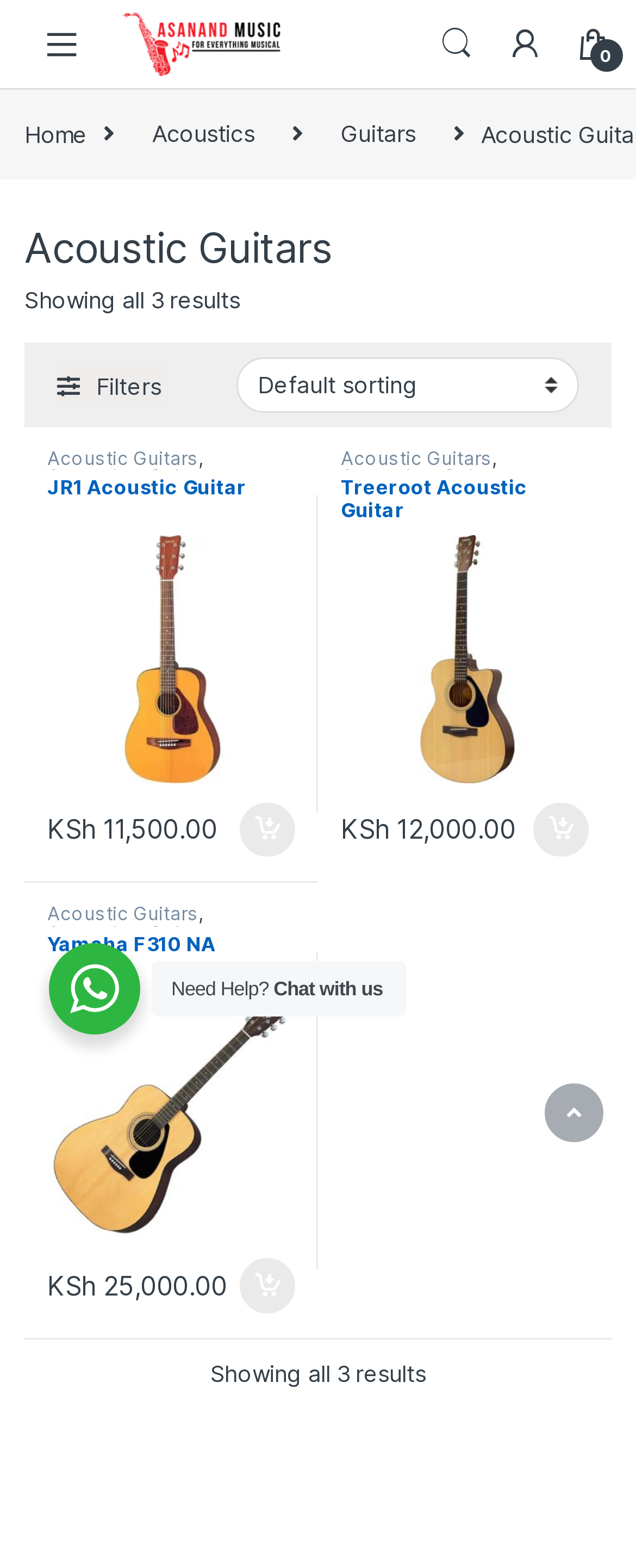Determine the bounding box coordinates of the clickable area required to perform the following instruction: "View Nutrition Information". The coordinates should be represented as four float numbers between 0 and 1: [left, top, right, bottom].

None